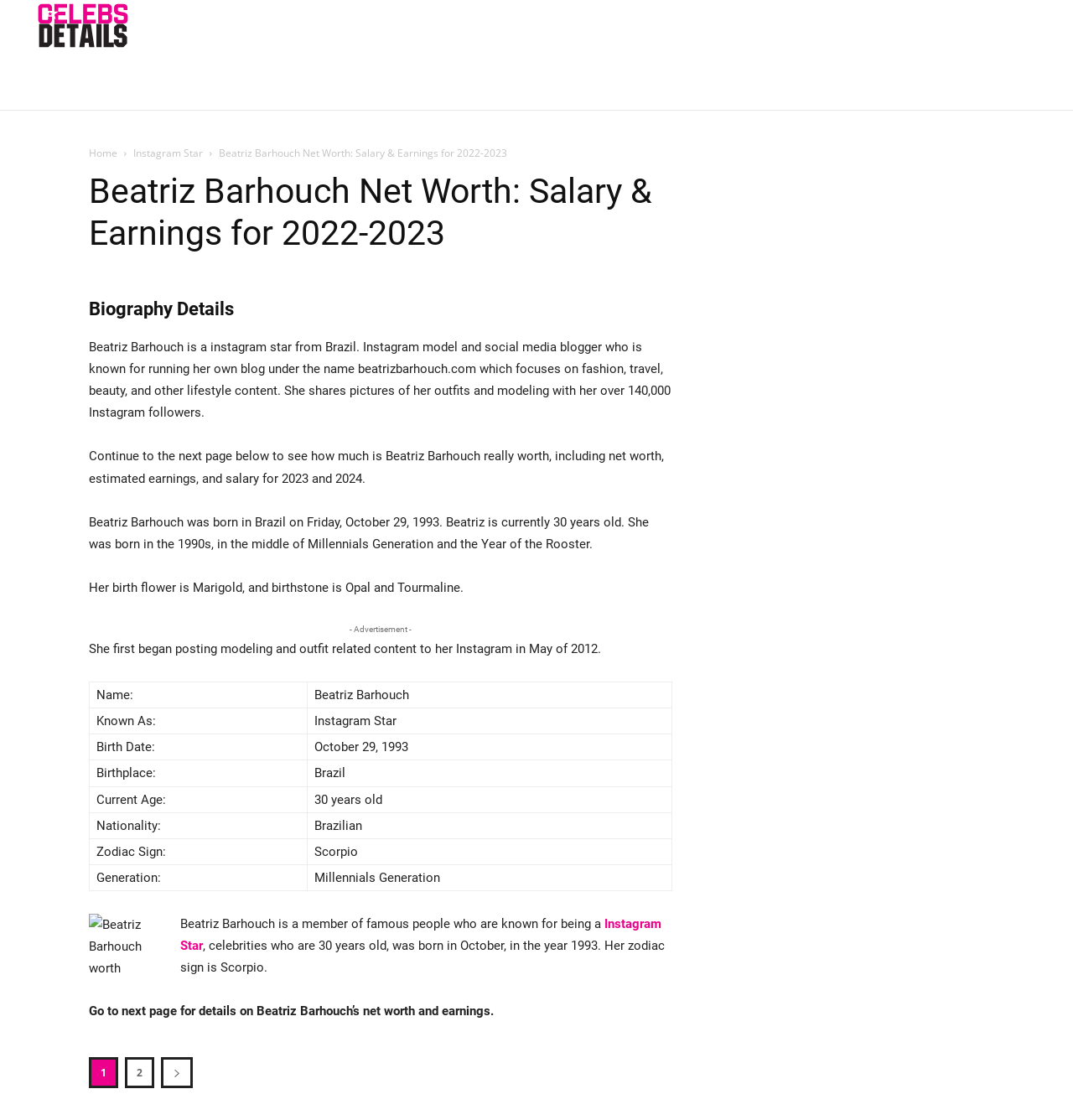Identify and extract the main heading of the webpage.

Beatriz Barhouch Net Worth: Salary & Earnings for 2022-2023